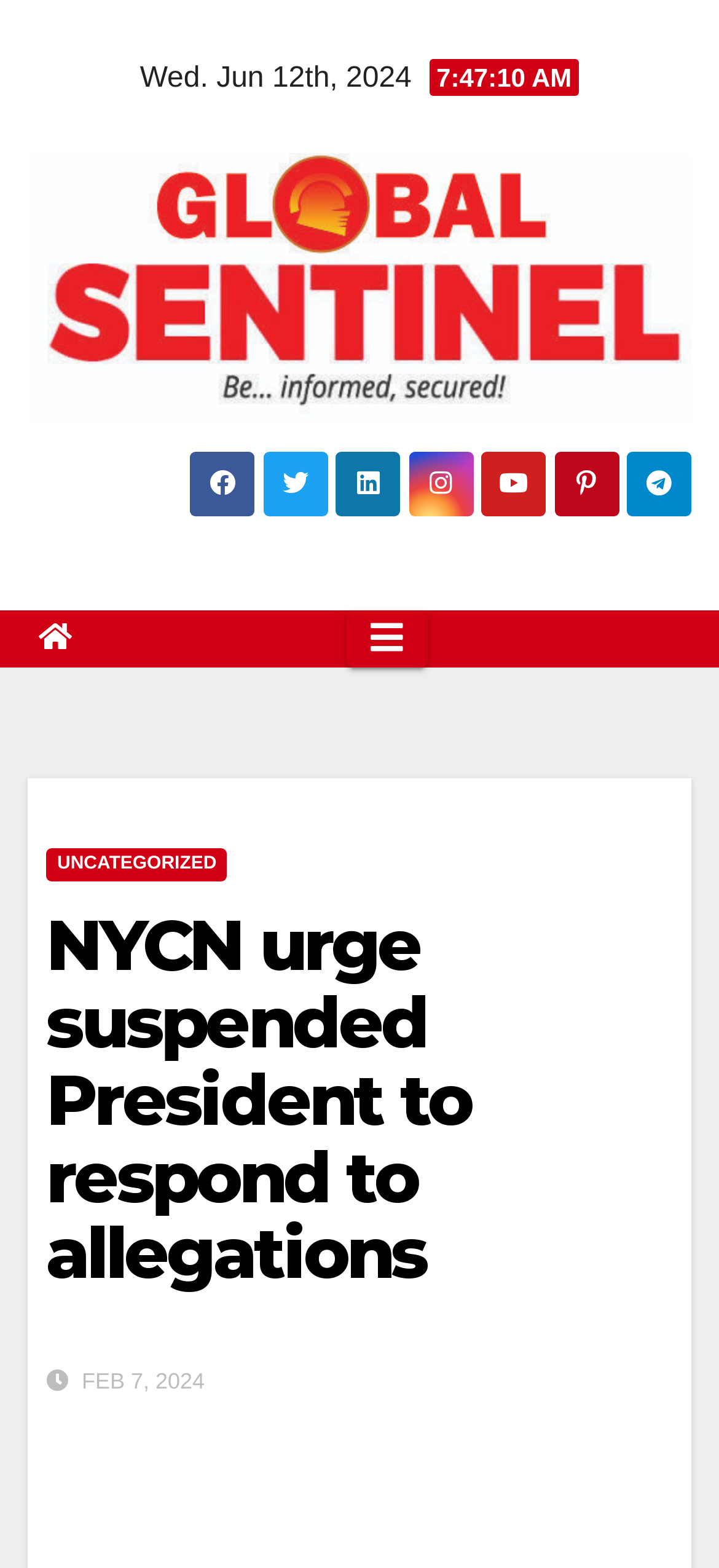What is the category of the news article?
Look at the image and respond with a single word or a short phrase.

UNCATEGORIZED